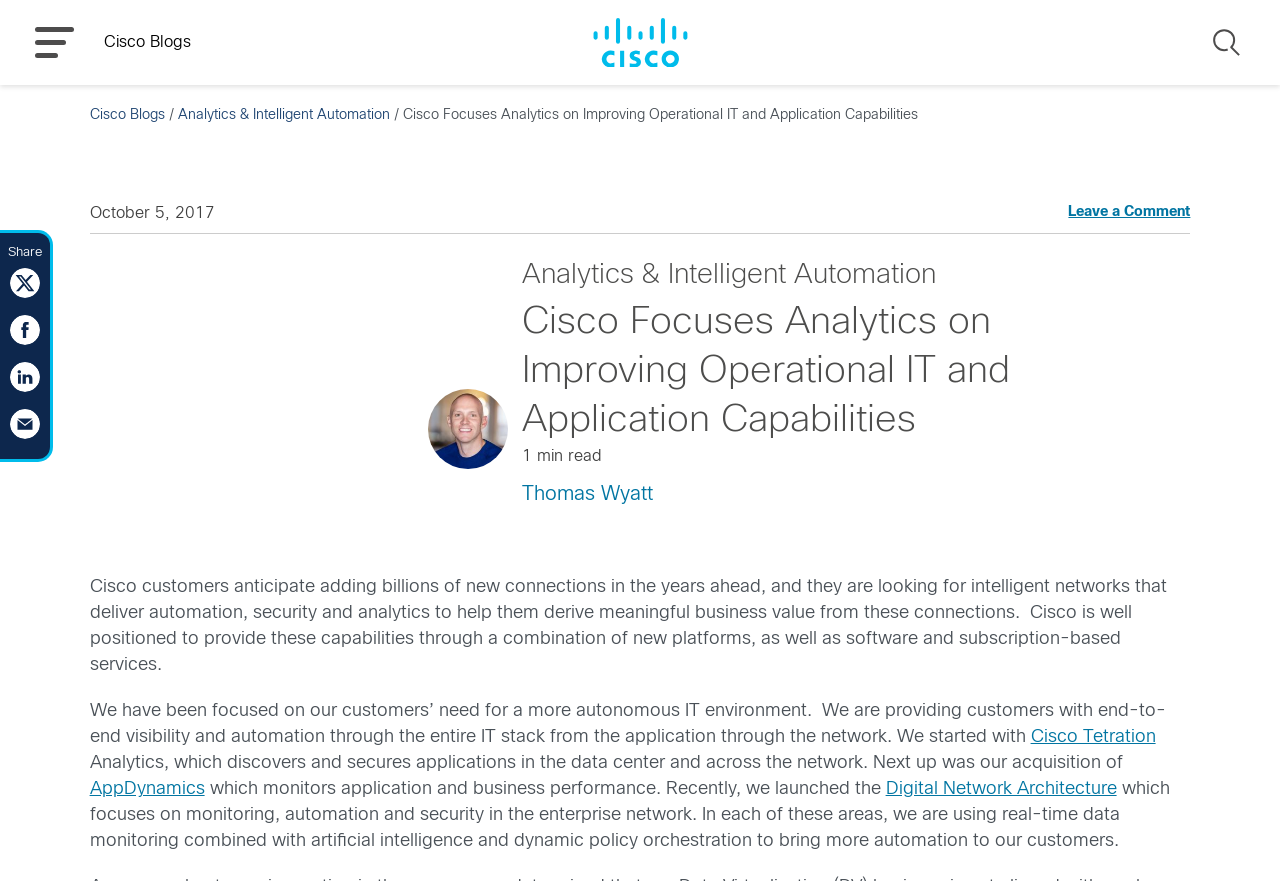Bounding box coordinates are specified in the format (top-left x, top-left y, bottom-right x, bottom-right y). All values are floating point numbers bounded between 0 and 1. Please provide the bounding box coordinate of the region this sentence describes: Analytics & Intelligent Automation

[0.139, 0.124, 0.304, 0.138]